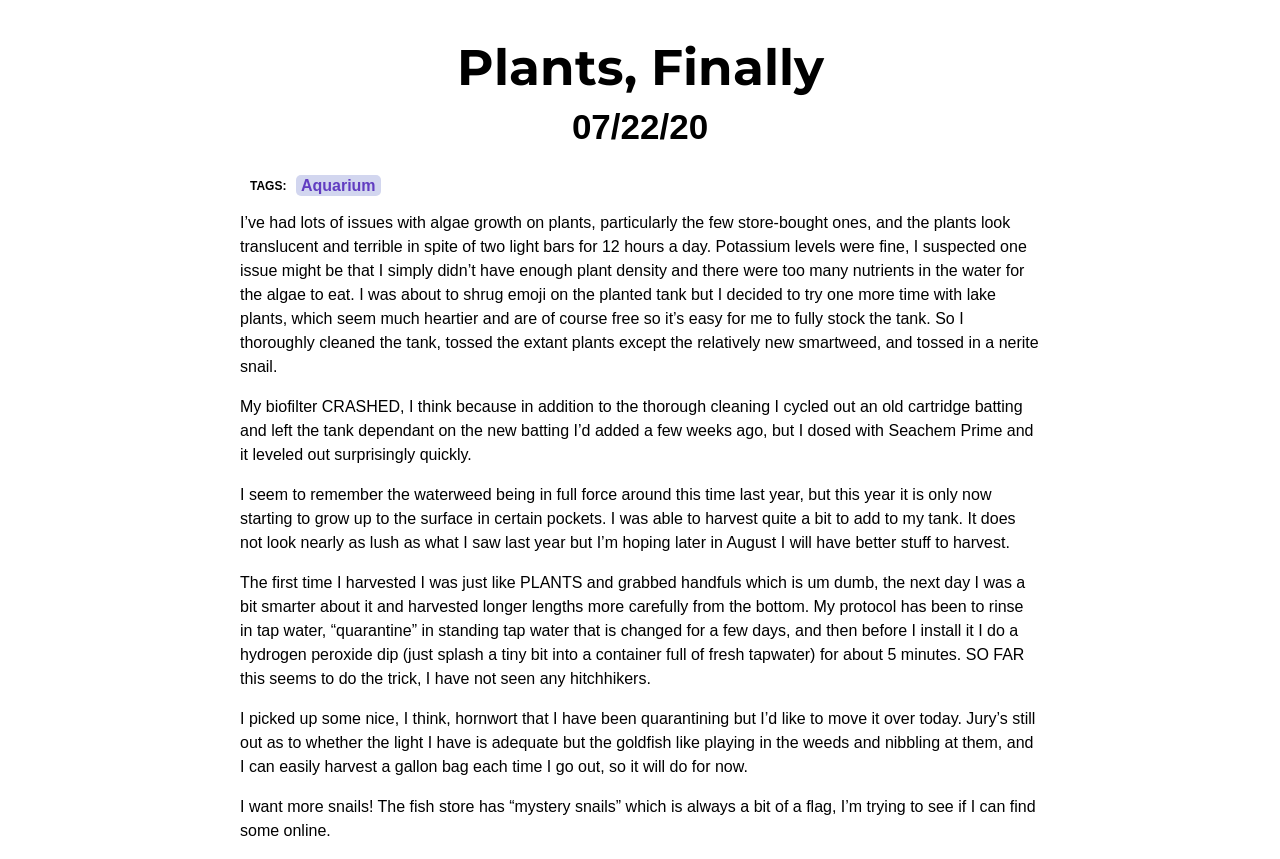Please give a succinct answer to the question in one word or phrase:
What do the goldfish like to do in the tank?

Play in weeds